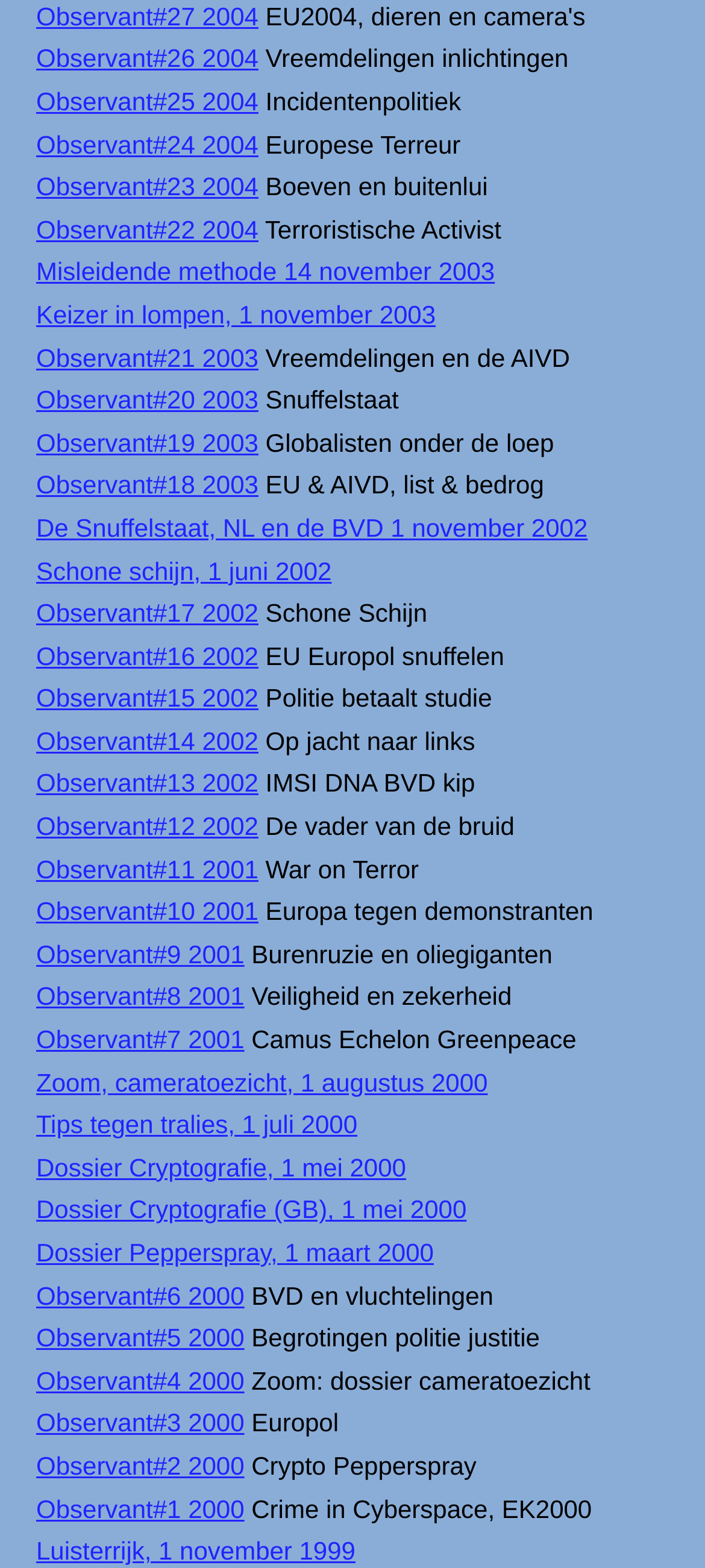Find the bounding box coordinates of the clickable area that will achieve the following instruction: "Click on Observant#27 2004".

[0.051, 0.001, 0.367, 0.019]